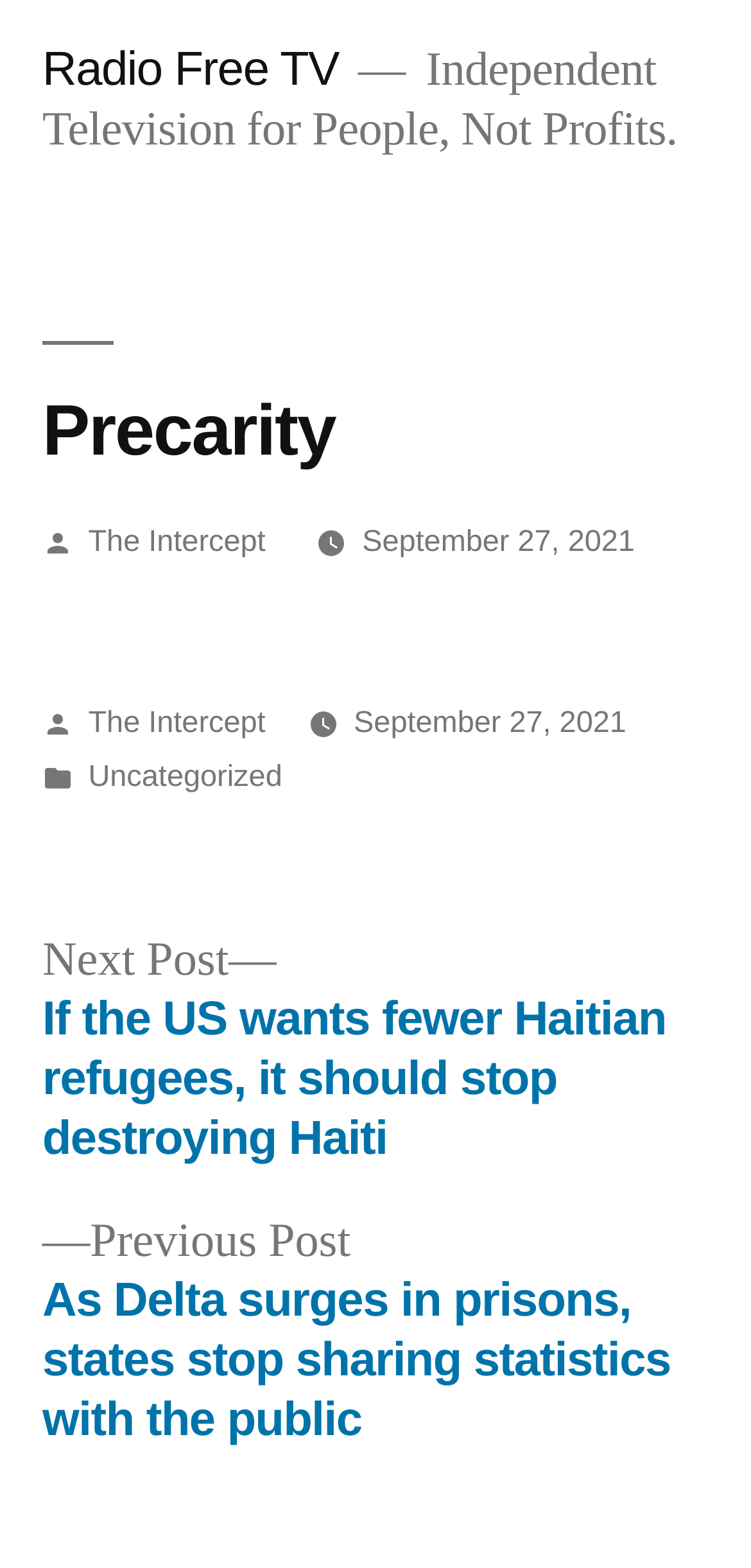What is the name of the television?
Please provide a full and detailed response to the question.

The name of the television can be found in the top-left corner of the webpage, where it says 'Radio Free TV' in a link format.